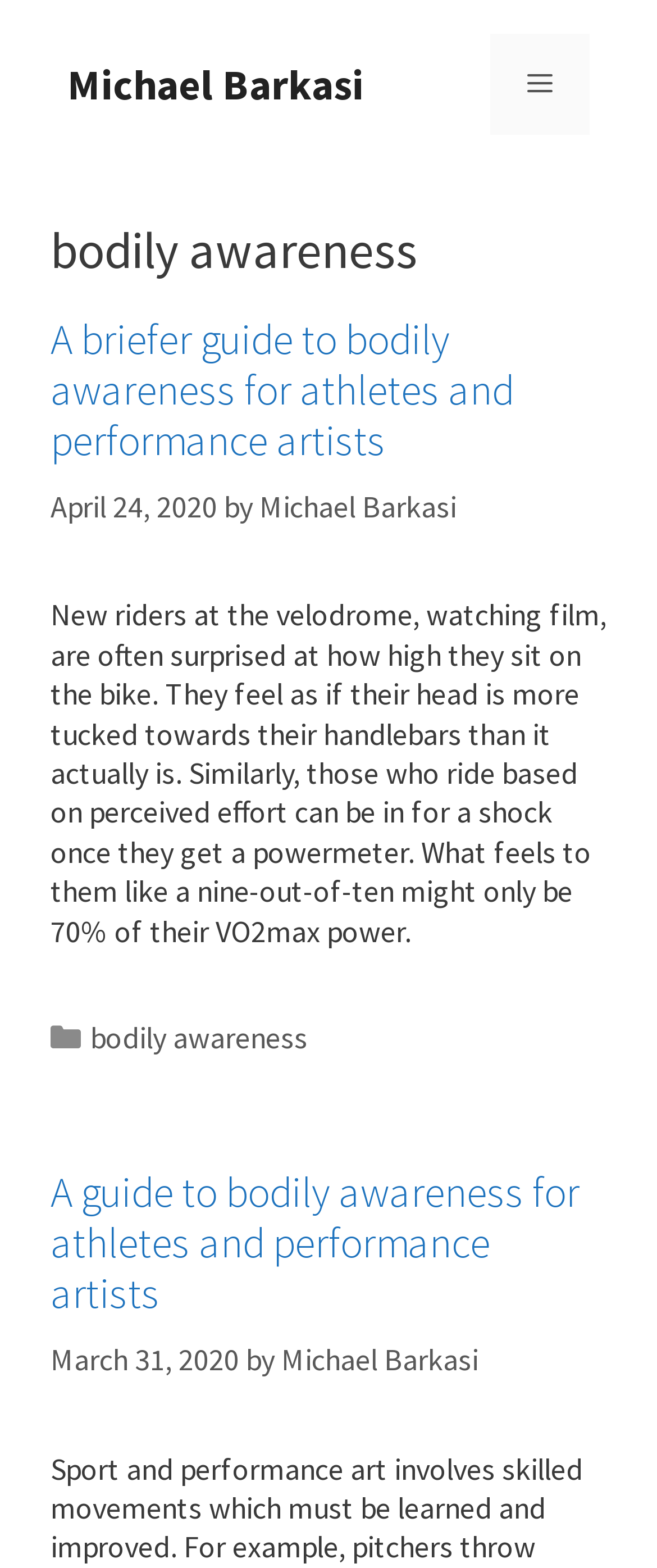Determine the bounding box coordinates for the UI element with the following description: "Michael Barkasi". The coordinates should be four float numbers between 0 and 1, represented as [left, top, right, bottom].

[0.103, 0.037, 0.554, 0.071]